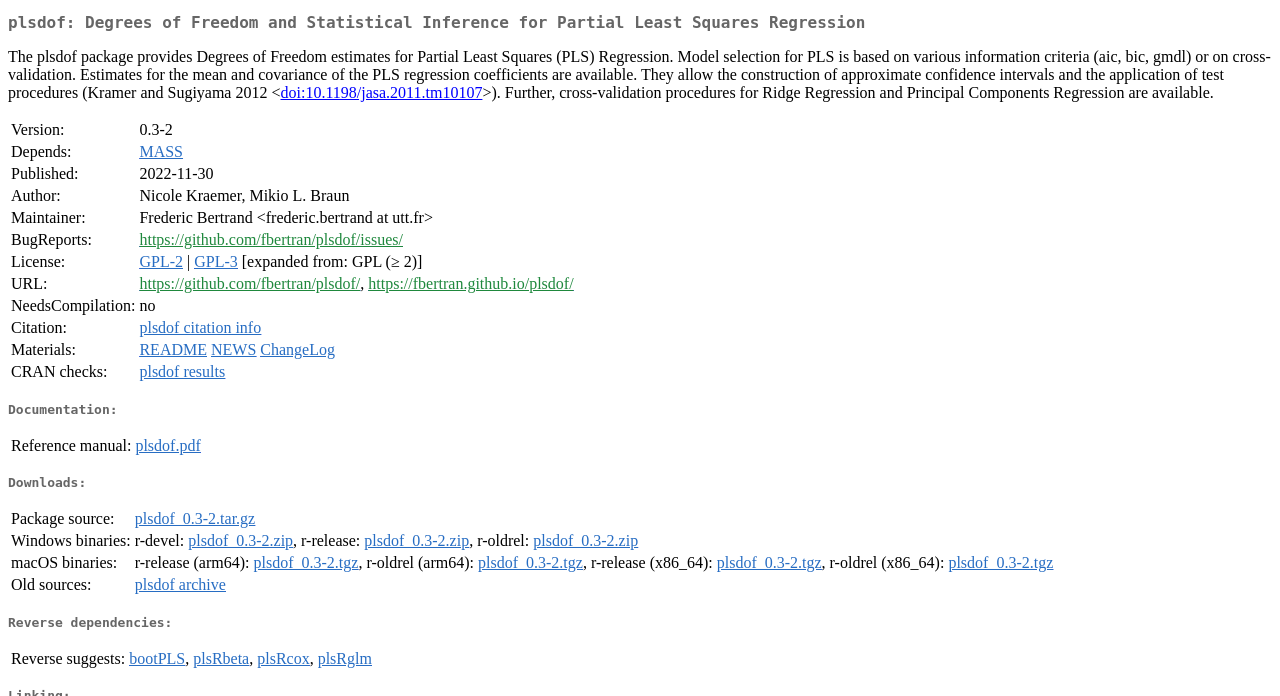Illustrate the webpage thoroughly, mentioning all important details.

The webpage is about the CRAN package "plsdof" which provides degrees of freedom estimates for partial least squares regression. At the top, there is a heading that displays the package name and a brief description. Below this heading, there is a paragraph of text that explains the package's functionality, including model selection, cross-validation, and estimation of mean and covariance of PLS regression coefficients.

To the right of this text, there is a link to a DOI reference. Below the text and link, there is a table with several rows, each containing information about the package, such as version, dependencies, publication date, authors, and maintainers. Each row has two columns, with the left column displaying the category name and the right column displaying the corresponding information.

Further down the page, there are three headings: "Documentation", "Downloads", and "References". Under the "Documentation" heading, there is a table with a single row containing a link to the reference manual. Under the "Downloads" heading, there is a table with three rows, each containing information about the package source, Windows binaries, and macOS binaries, respectively. Each row has two columns, with the left column displaying the category name and the right column displaying the corresponding information, including links to download the files.

Overall, the webpage provides detailed information about the plsdof package, including its functionality, documentation, and download options.